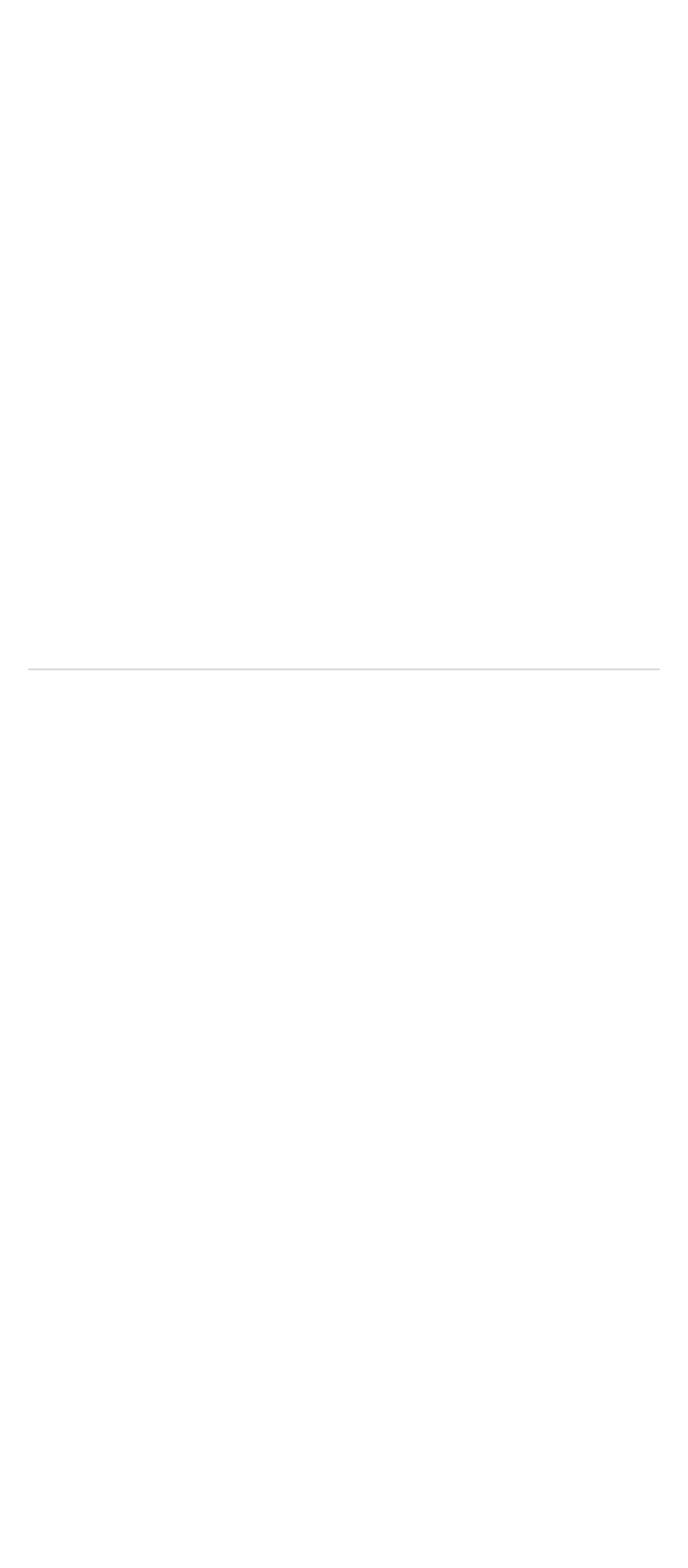Determine the bounding box coordinates of the clickable region to carry out the instruction: "check out Drymortar.net".

[0.16, 0.142, 0.399, 0.16]